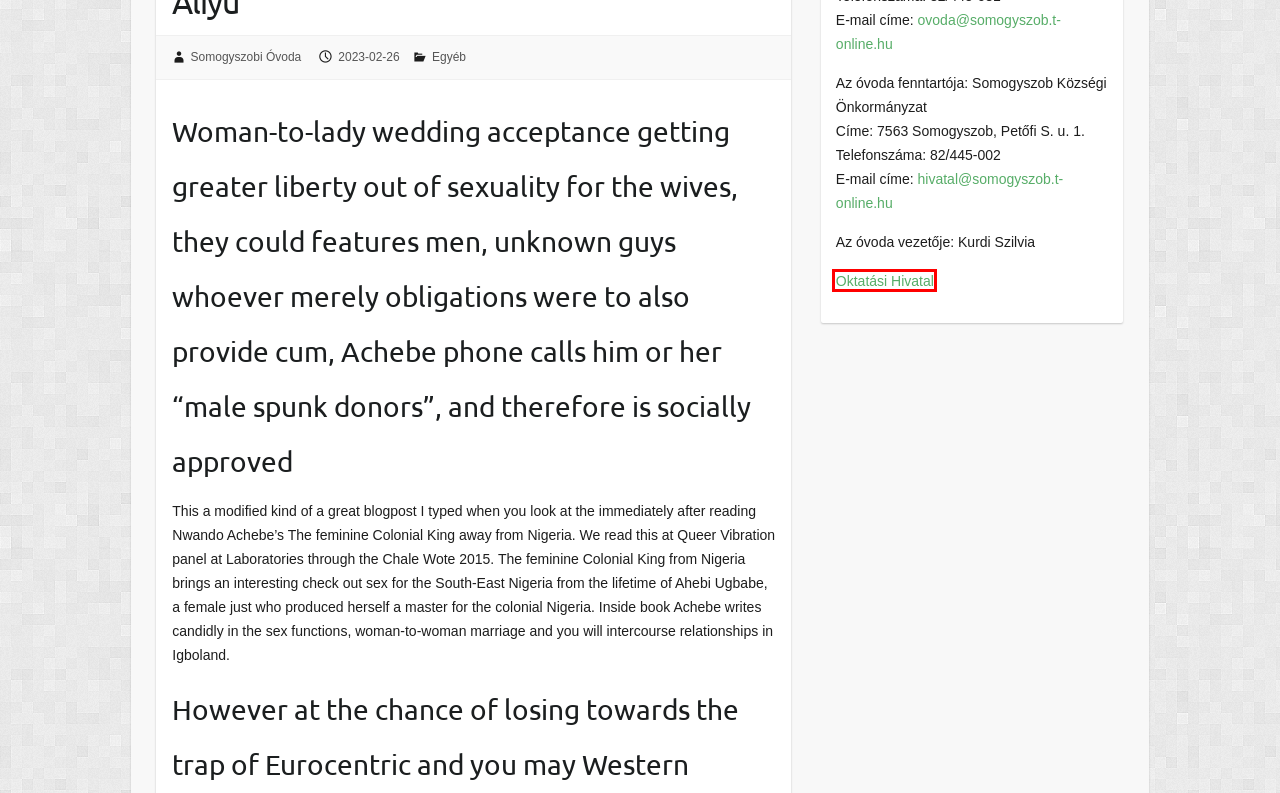You have a screenshot of a webpage, and a red bounding box highlights an element. Select the webpage description that best fits the new page after clicking the element within the bounding box. Options are:
A. Somogyszobi Óvoda
B. SilverDaddies Recenze èerven 2024: Klady a zápory - všechny funkce služby
C. Blog Tool, Publishing Platform, and CMS – WordPress.org
D. Oktatási Hivatal
E. FAQs: Do you know the Best Online dating services within the Canada? – Somogyszobi Óvoda
F. Egyéb – Somogyszobi Óvoda
G. Somogyszobi Óvoda – Somogyszobi Óvoda
H. ALAPDOKUMENTUMOK – Somogyszobi Óvoda

D